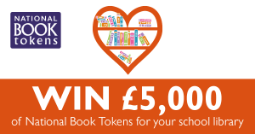What is the purpose of the competition?
Please give a detailed and elaborate answer to the question based on the image.

The competition is aimed at enhancing school libraries, emphasizing the importance of books within the community. The prize of £5,000 in National Book Tokens will support this goal.